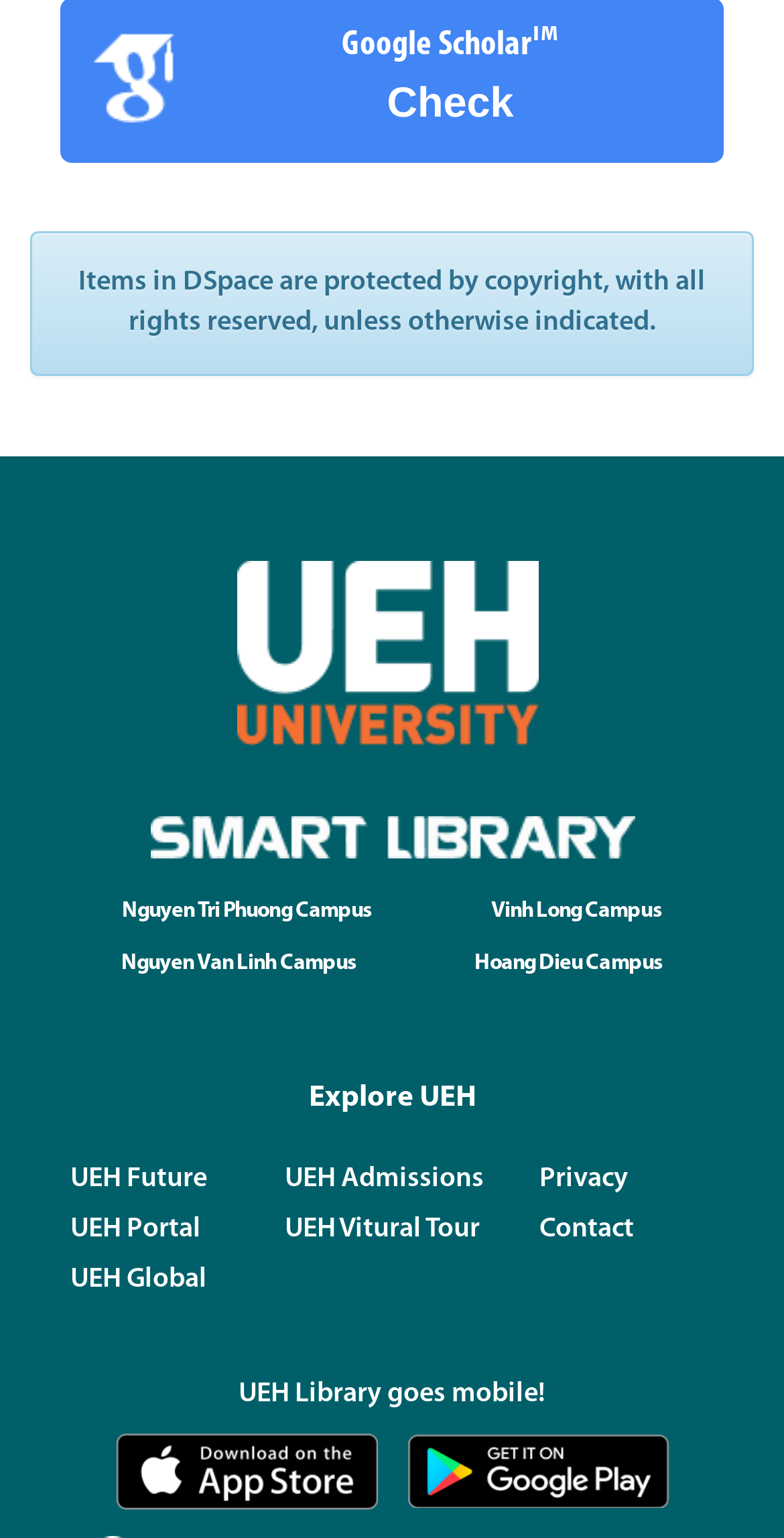Please provide a comprehensive answer to the question based on the screenshot: What is the purpose of the 'Check' link?

The 'Check' link is located near the top of the page, but its purpose is not clear from the context. It may be related to checking something, but the exact purpose is unknown.